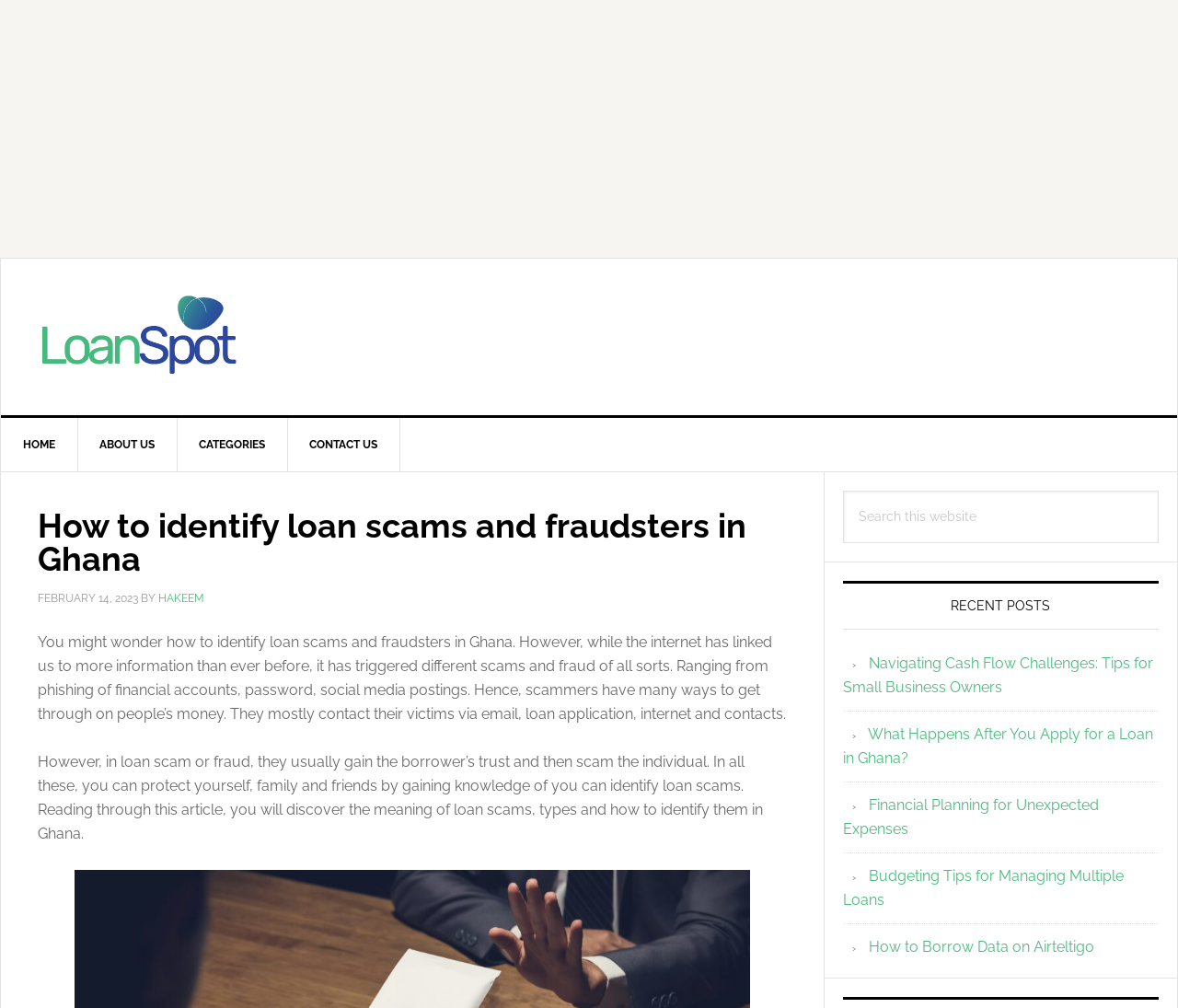Please locate the clickable area by providing the bounding box coordinates to follow this instruction: "Search for a topic on this website".

[0.715, 0.487, 0.984, 0.539]